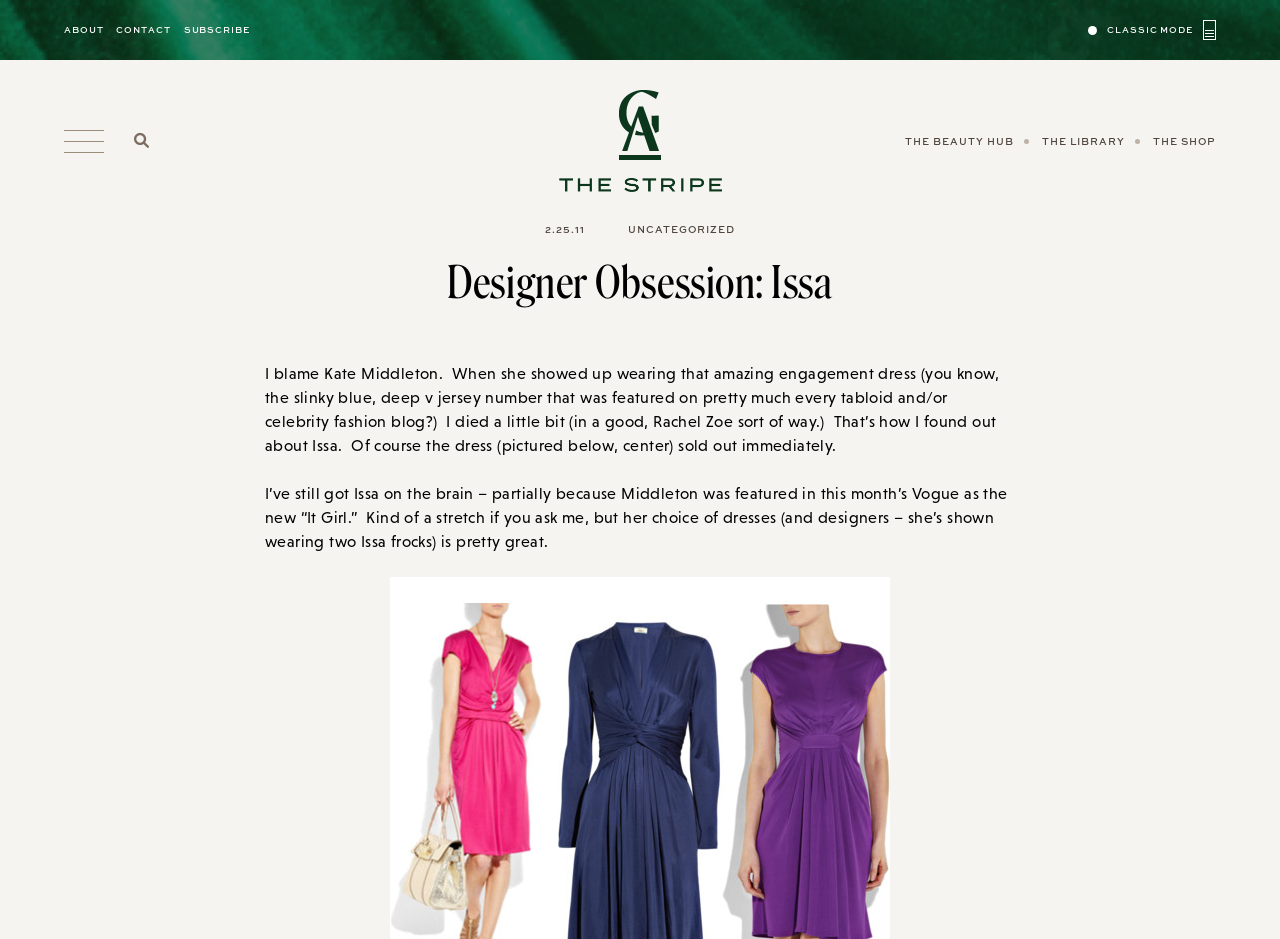Locate the bounding box coordinates of the element that should be clicked to execute the following instruction: "Click on ABOUT".

[0.05, 0.015, 0.081, 0.049]